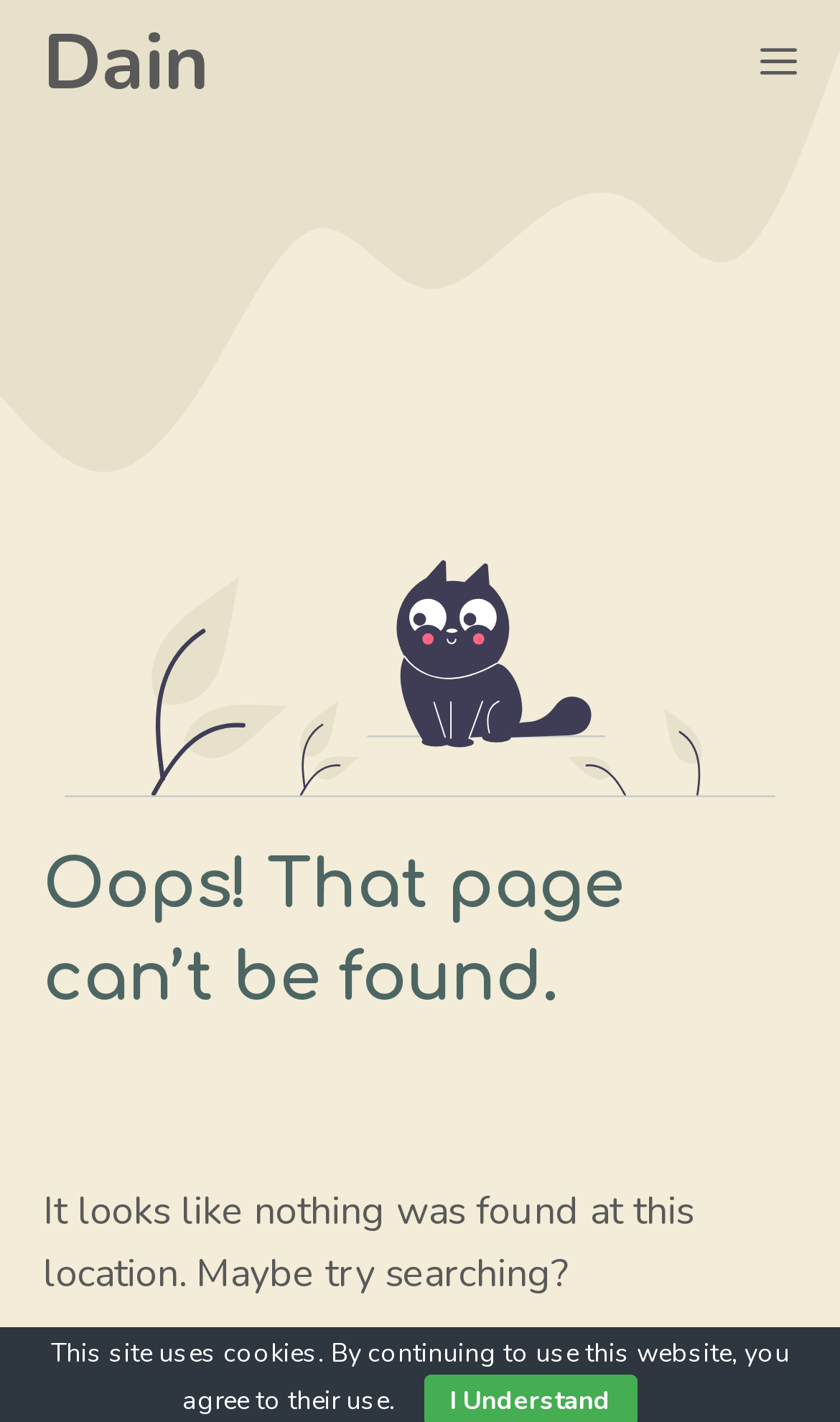What is the text of the webpage's headline?

Oops! That page can’t be found.